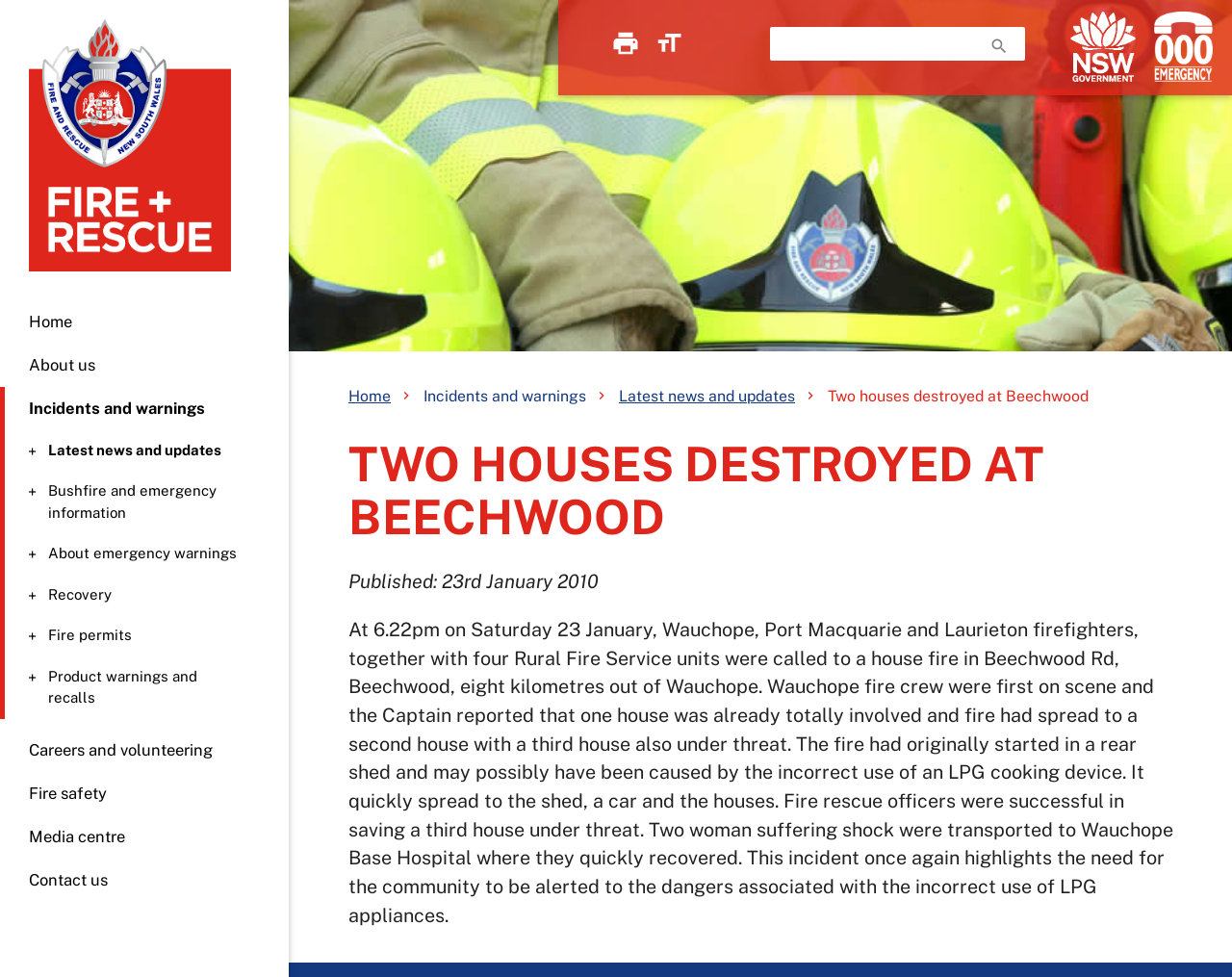Please find and generate the text of the main heading on the webpage.

TWO HOUSES DESTROYED AT BEECHWOOD